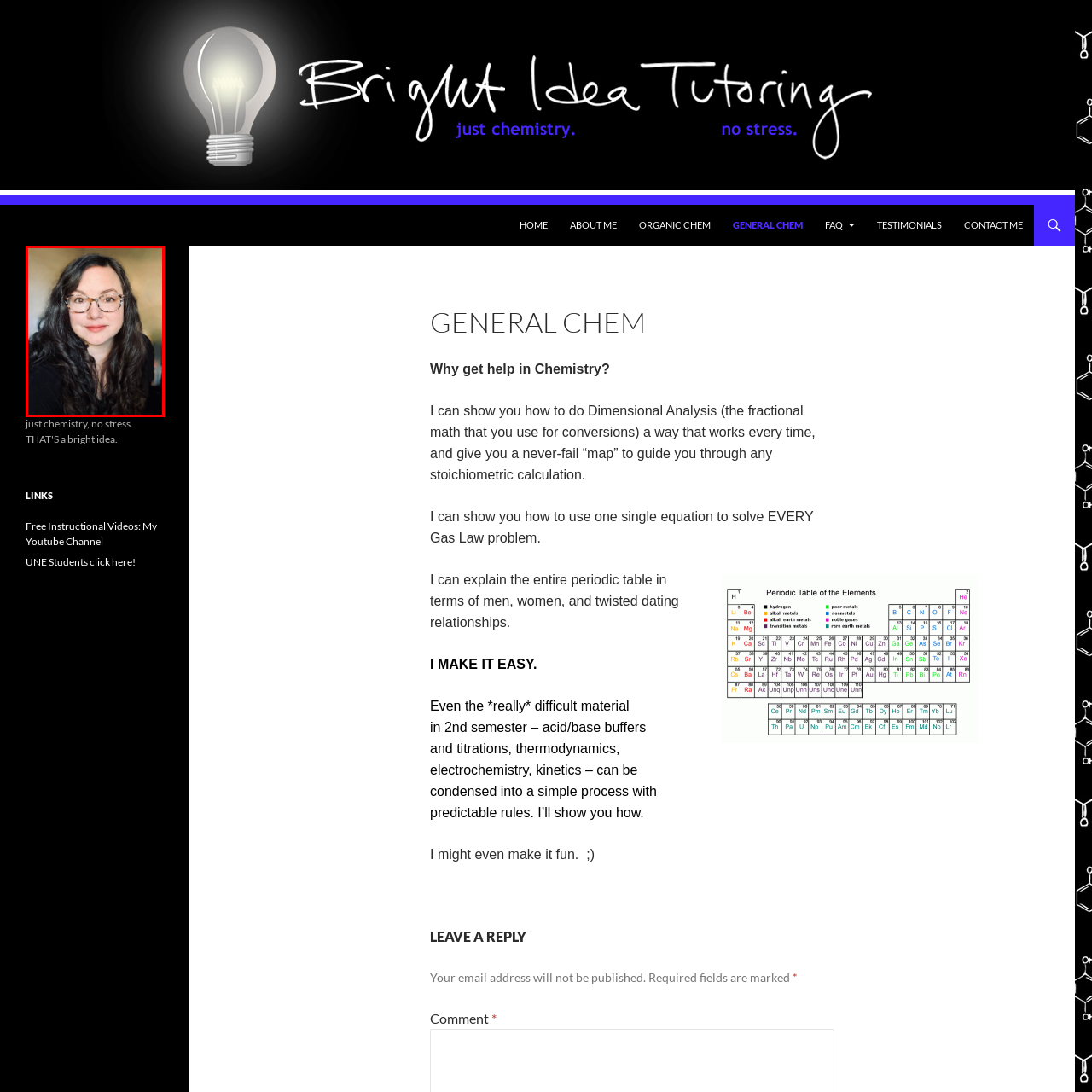Focus on the section encased in the red border, What is the focus of the image? Give your response as a single word or phrase.

her face